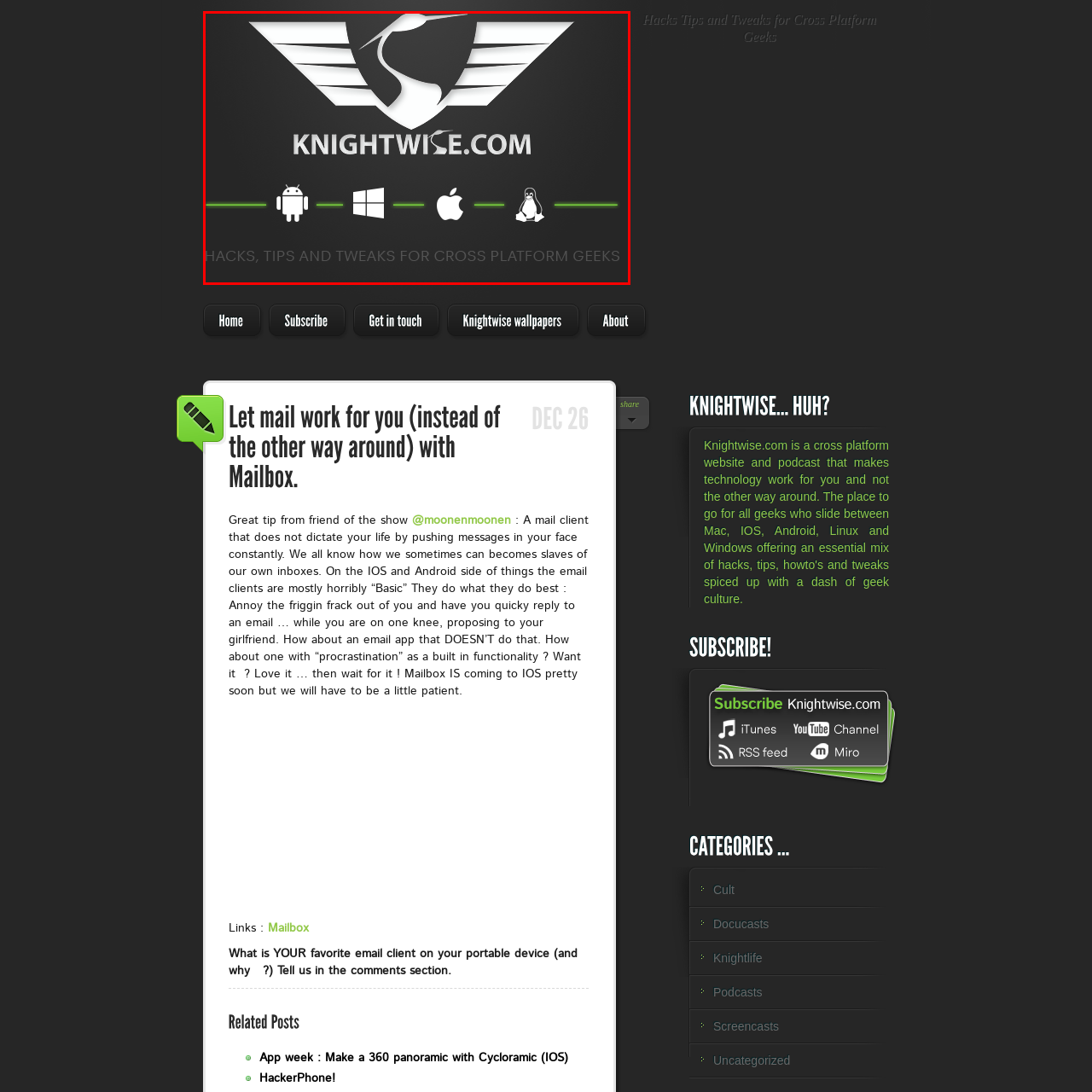Focus on the picture inside the red-framed area and provide a one-word or short phrase response to the following question:
How many operating systems are represented by icons?

Four